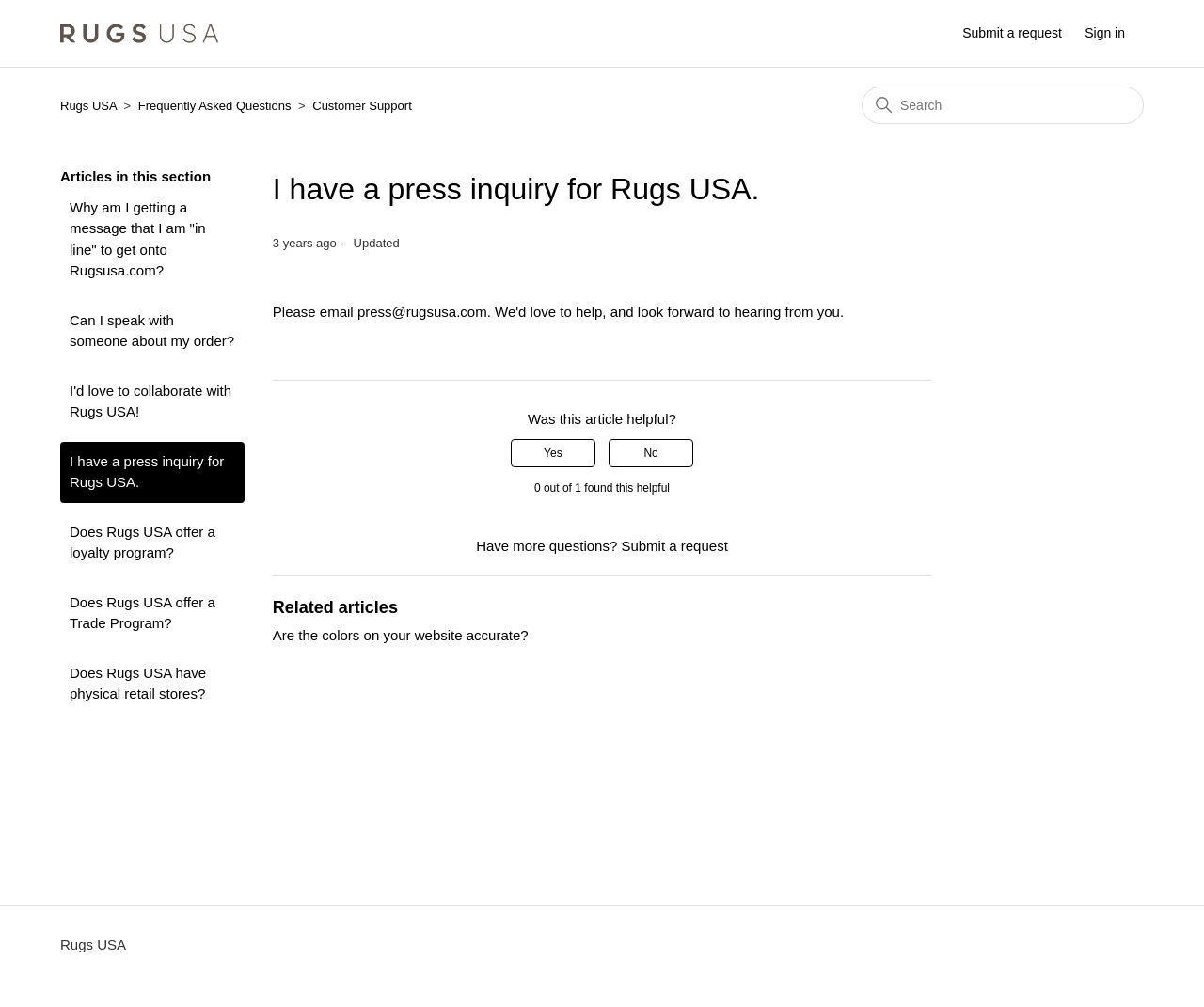Locate the bounding box coordinates of the region to be clicked to comply with the following instruction: "Click on the 'Submit a request' link". The coordinates must be four float numbers between 0 and 1, in the form [left, top, right, bottom].

[0.799, 0.024, 0.898, 0.043]